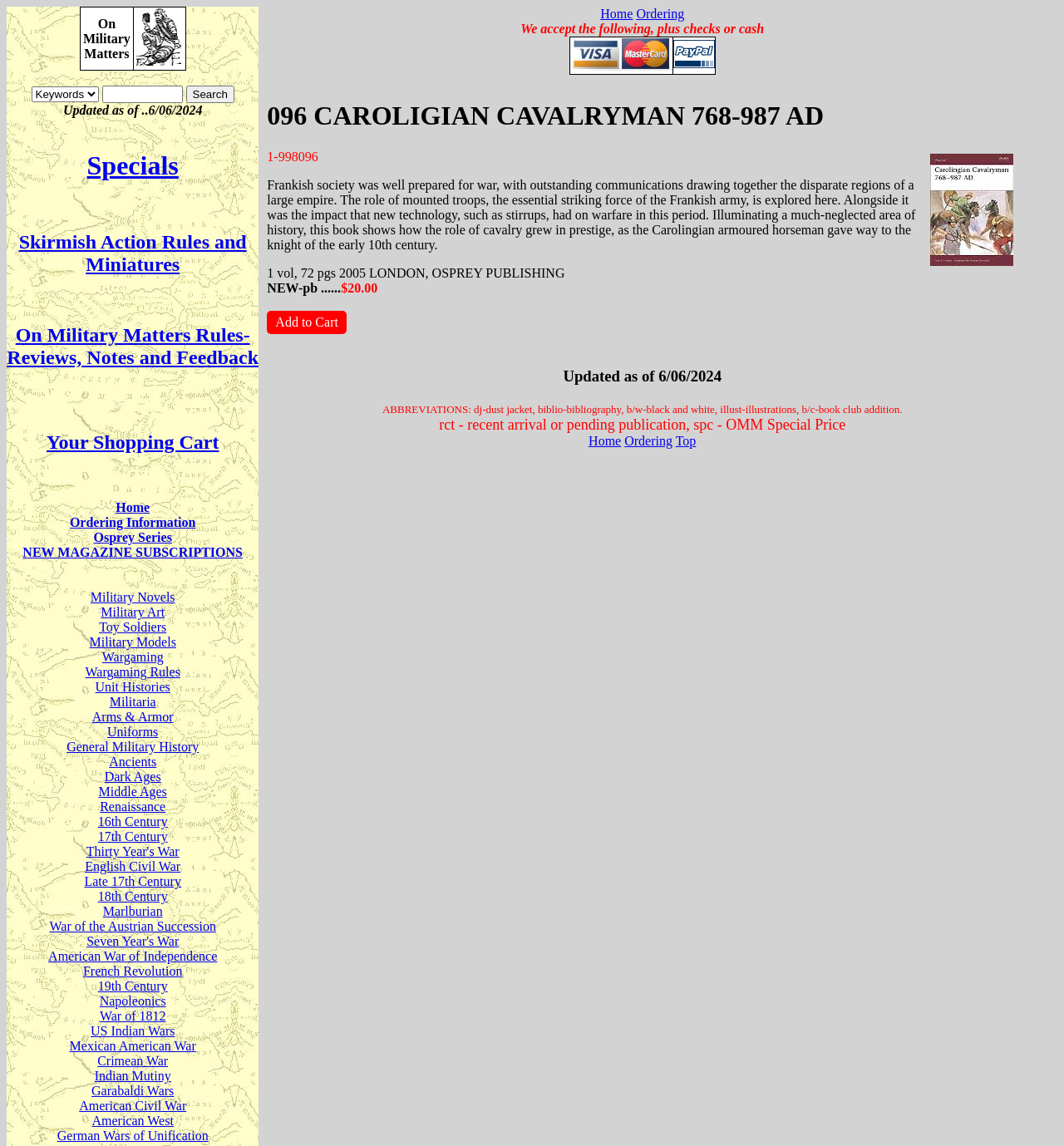For the element described, predict the bounding box coordinates as (top-left x, top-left y, bottom-right x, bottom-right y). All values should be between 0 and 1. Element description: parent_node: 0 title="Pinterest"

None